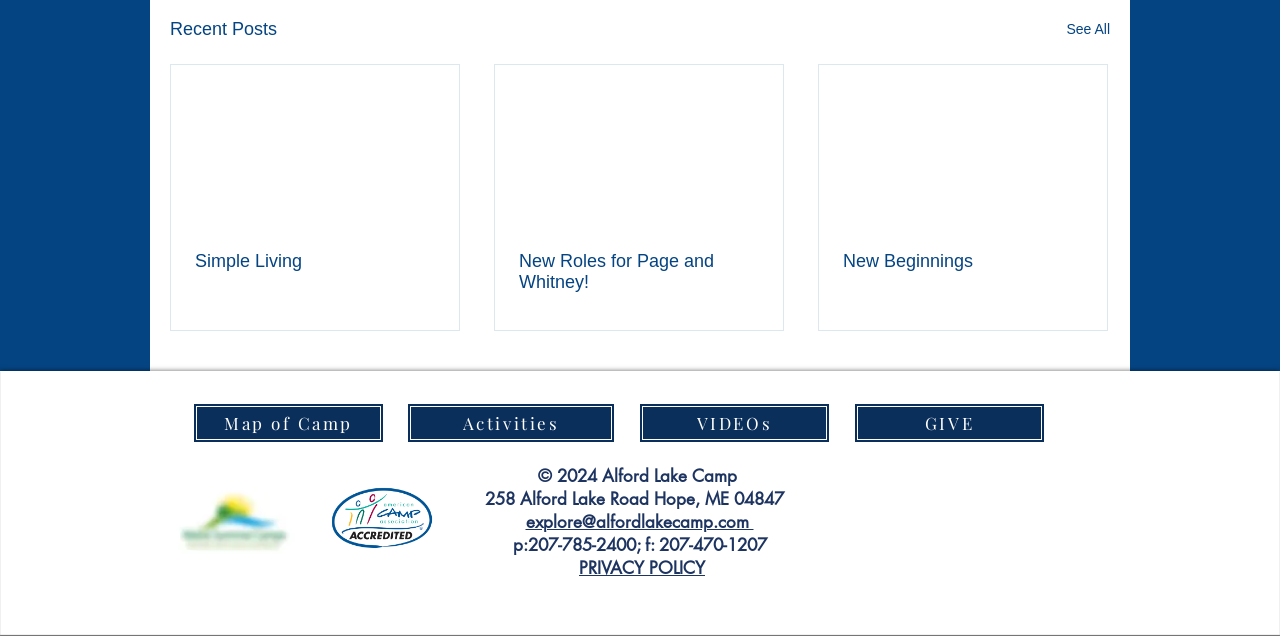Please specify the bounding box coordinates of the region to click in order to perform the following instruction: "Watch videos".

[0.499, 0.634, 0.648, 0.697]